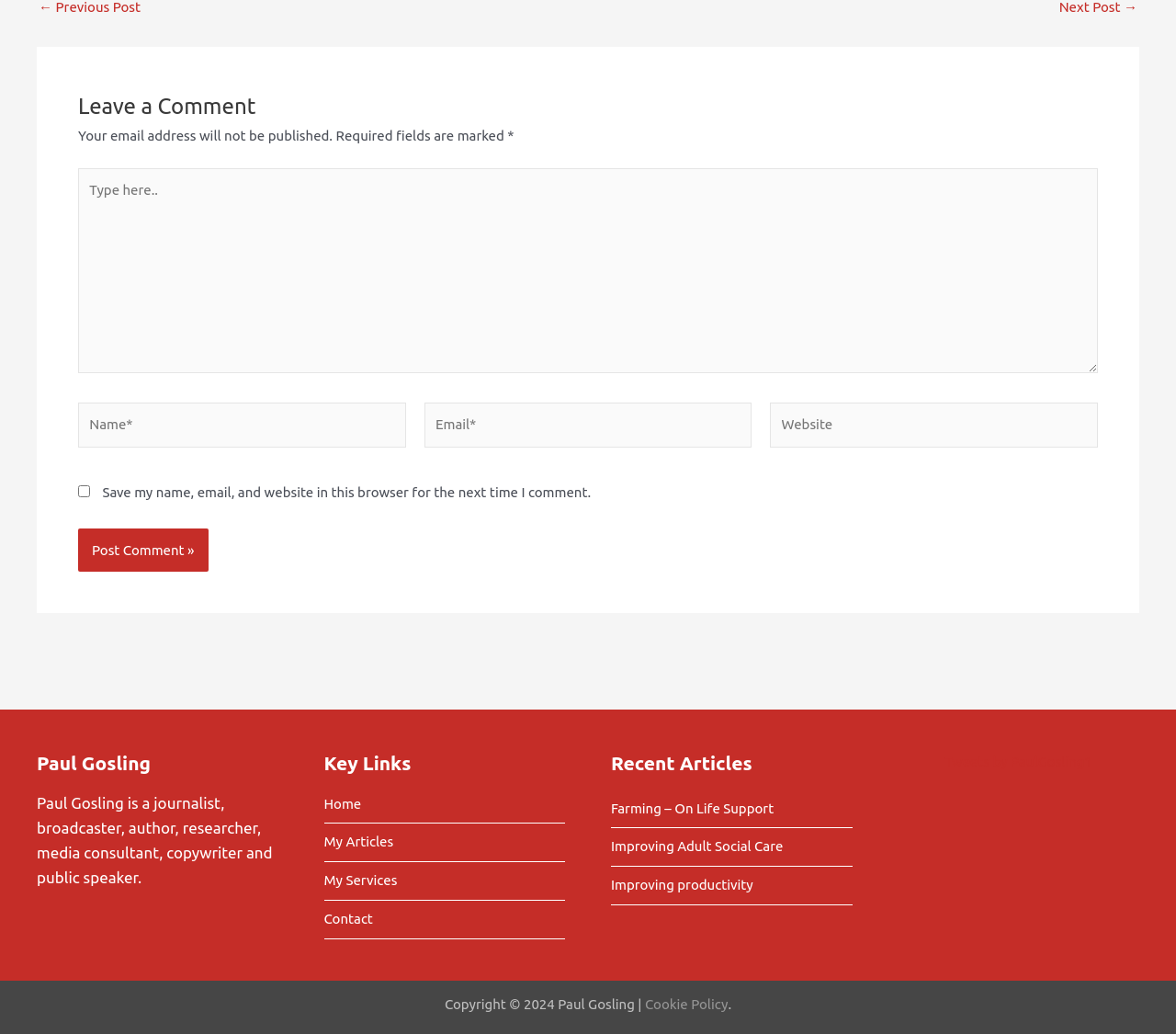Identify the bounding box coordinates for the region to click in order to carry out this instruction: "Leave a comment". Provide the coordinates using four float numbers between 0 and 1, formatted as [left, top, right, bottom].

[0.066, 0.086, 0.934, 0.121]